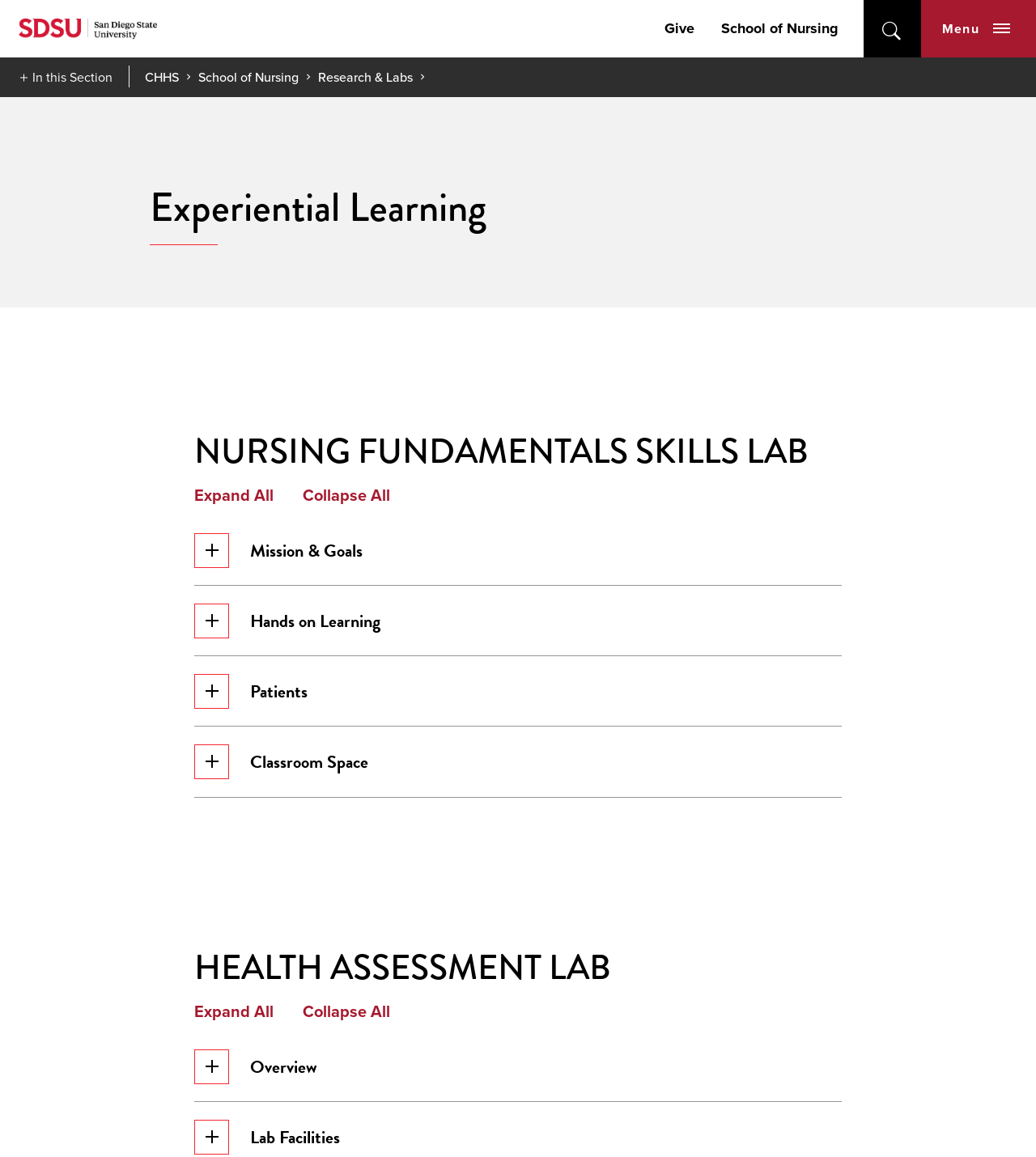What is the name of the other lab?
Using the image, give a concise answer in the form of a single word or short phrase.

HEALTH ASSESSMENT LAB